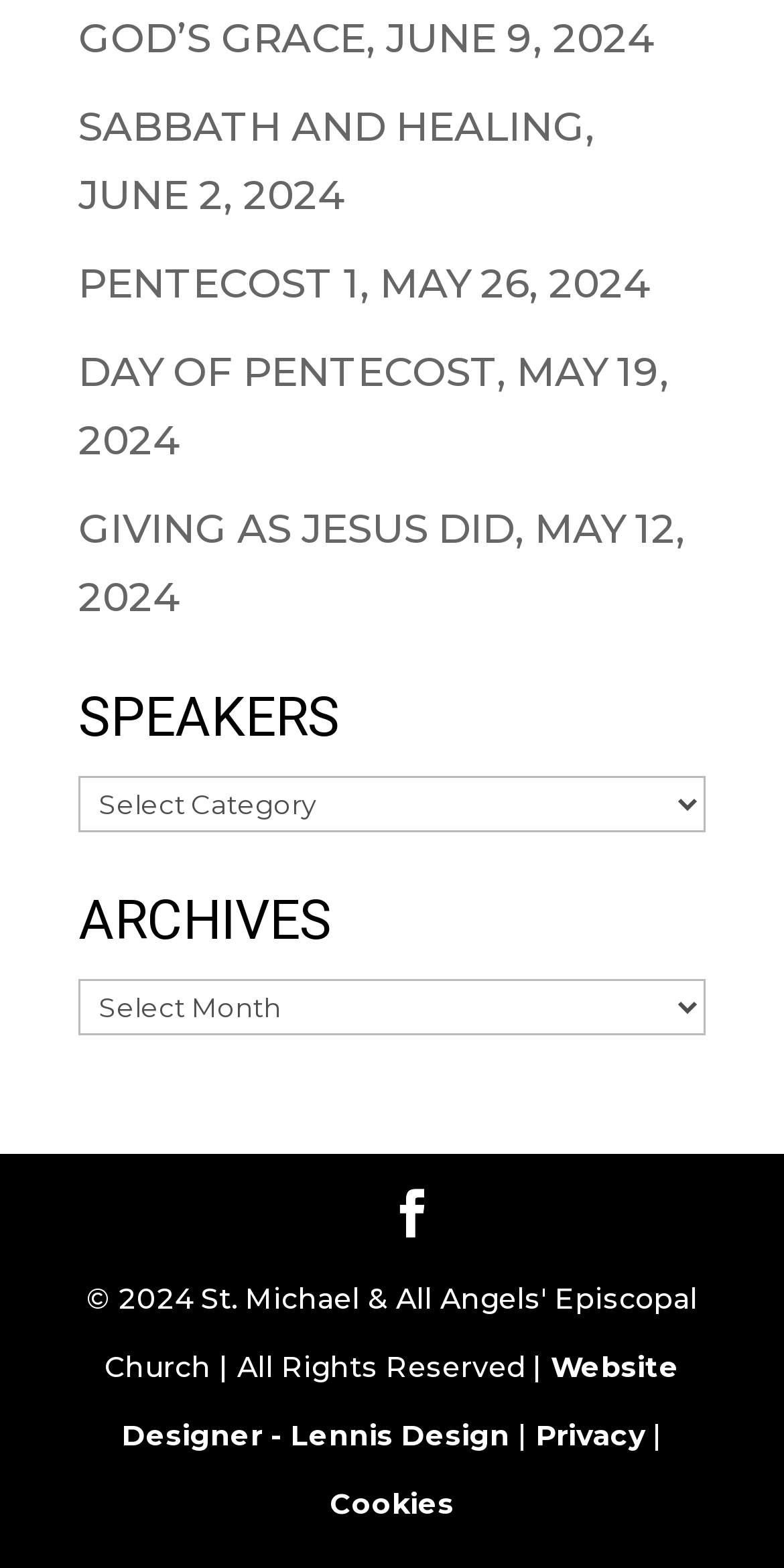How many links are there in the 'ARCHIVES' section?
Based on the screenshot, provide a one-word or short-phrase response.

1